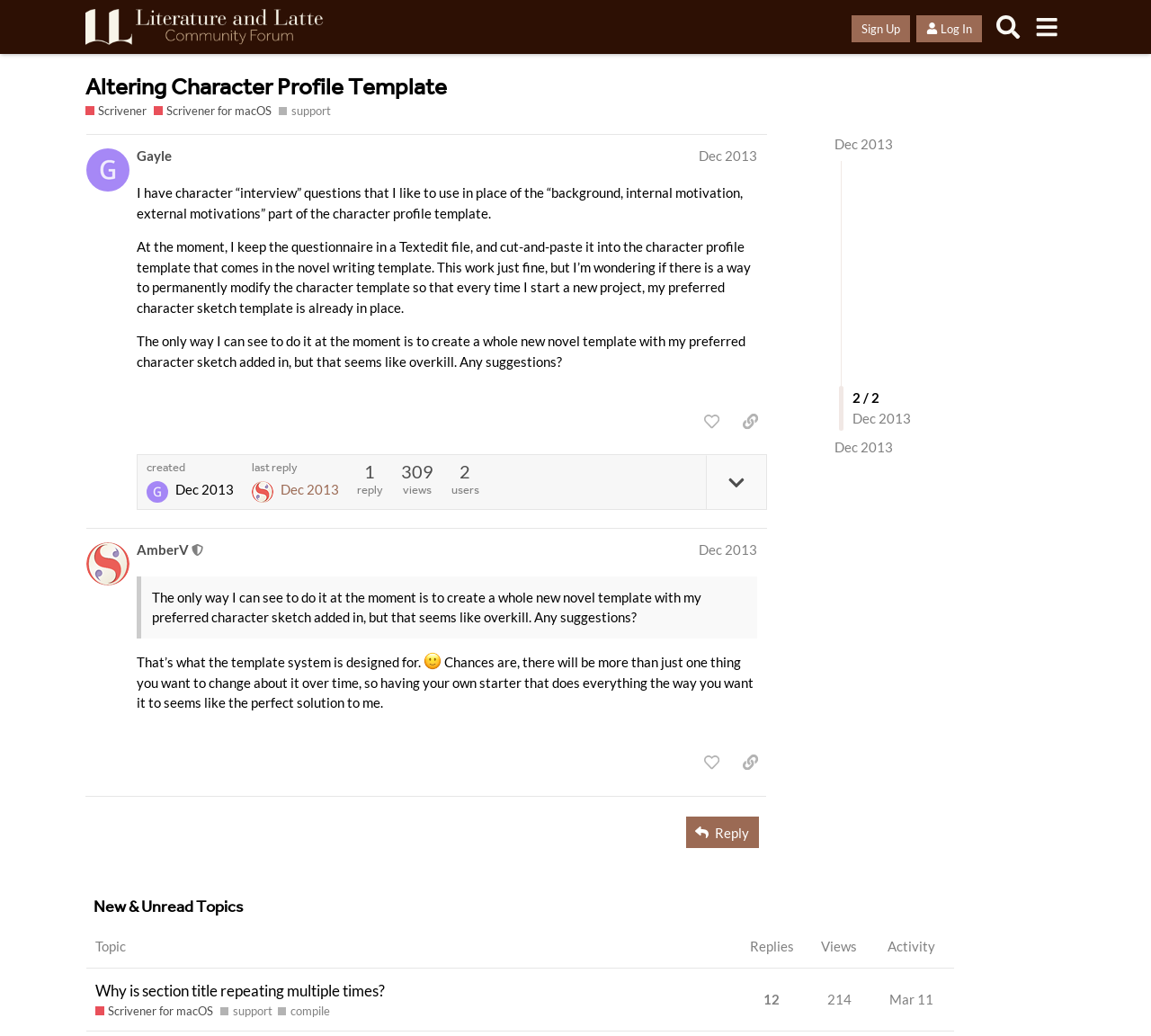Identify the bounding box coordinates for the UI element described as: "AmberV". The coordinates should be provided as four floats between 0 and 1: [left, top, right, bottom].

[0.119, 0.521, 0.164, 0.54]